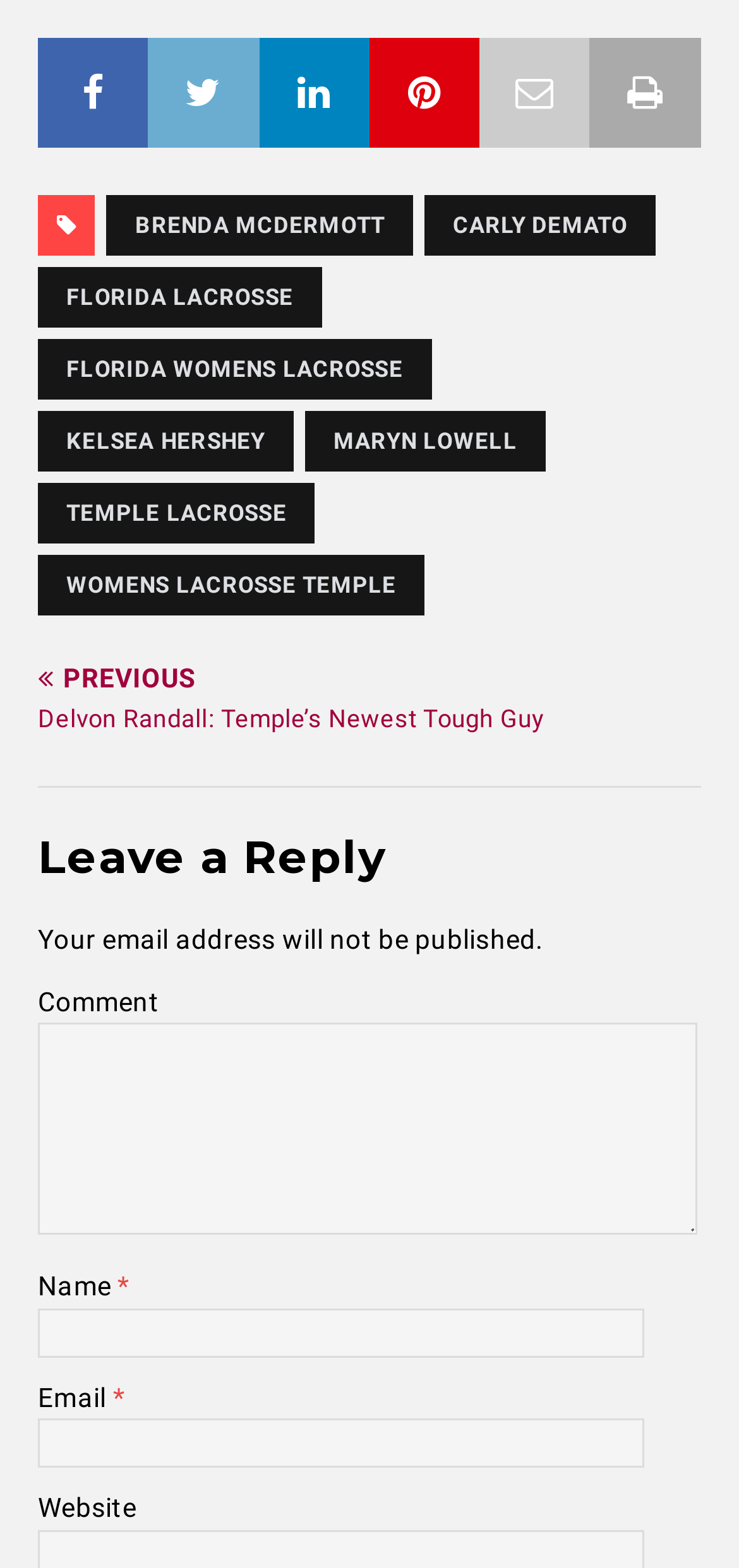Provide a brief response in the form of a single word or phrase:
What is the label of the second textbox from the top?

Name